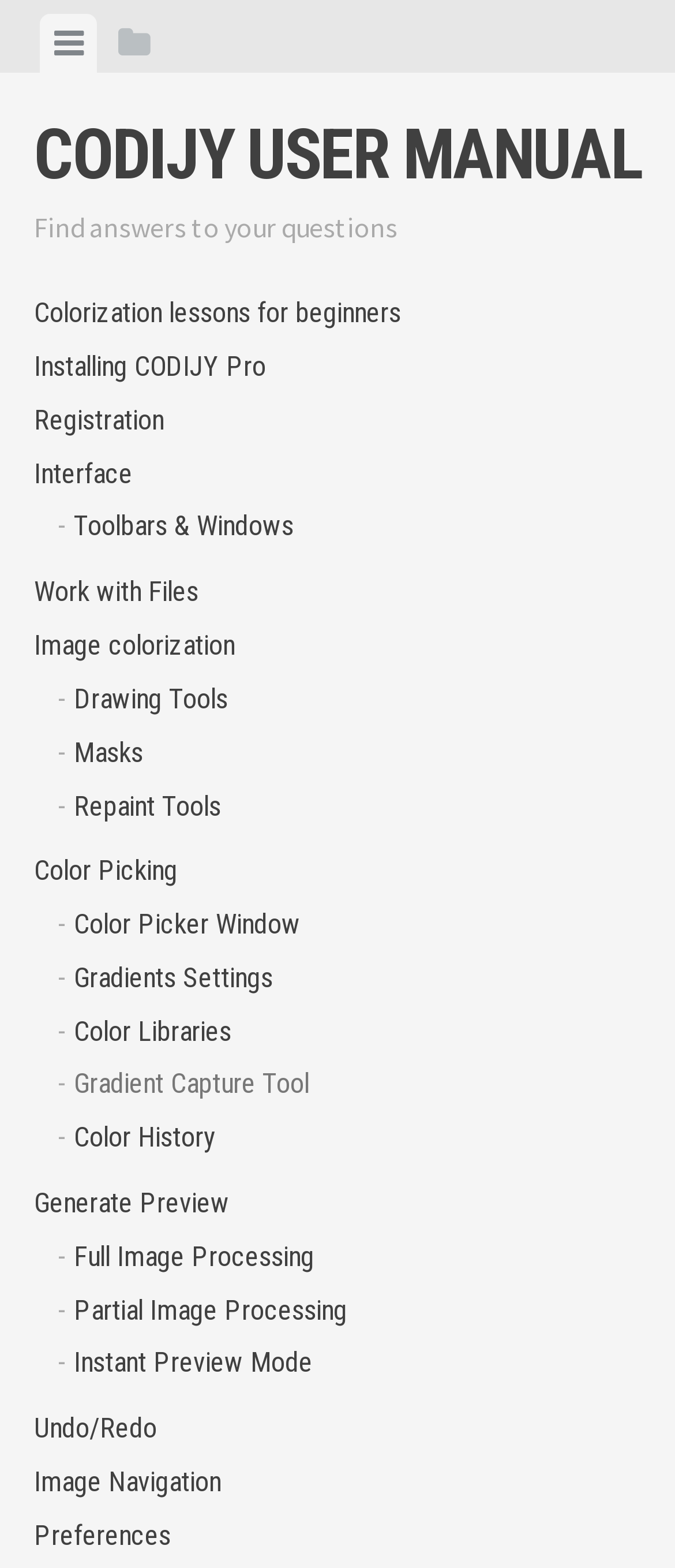Respond to the question below with a single word or phrase:
What is the topic of the link 'Color Picking'?

Color Picking